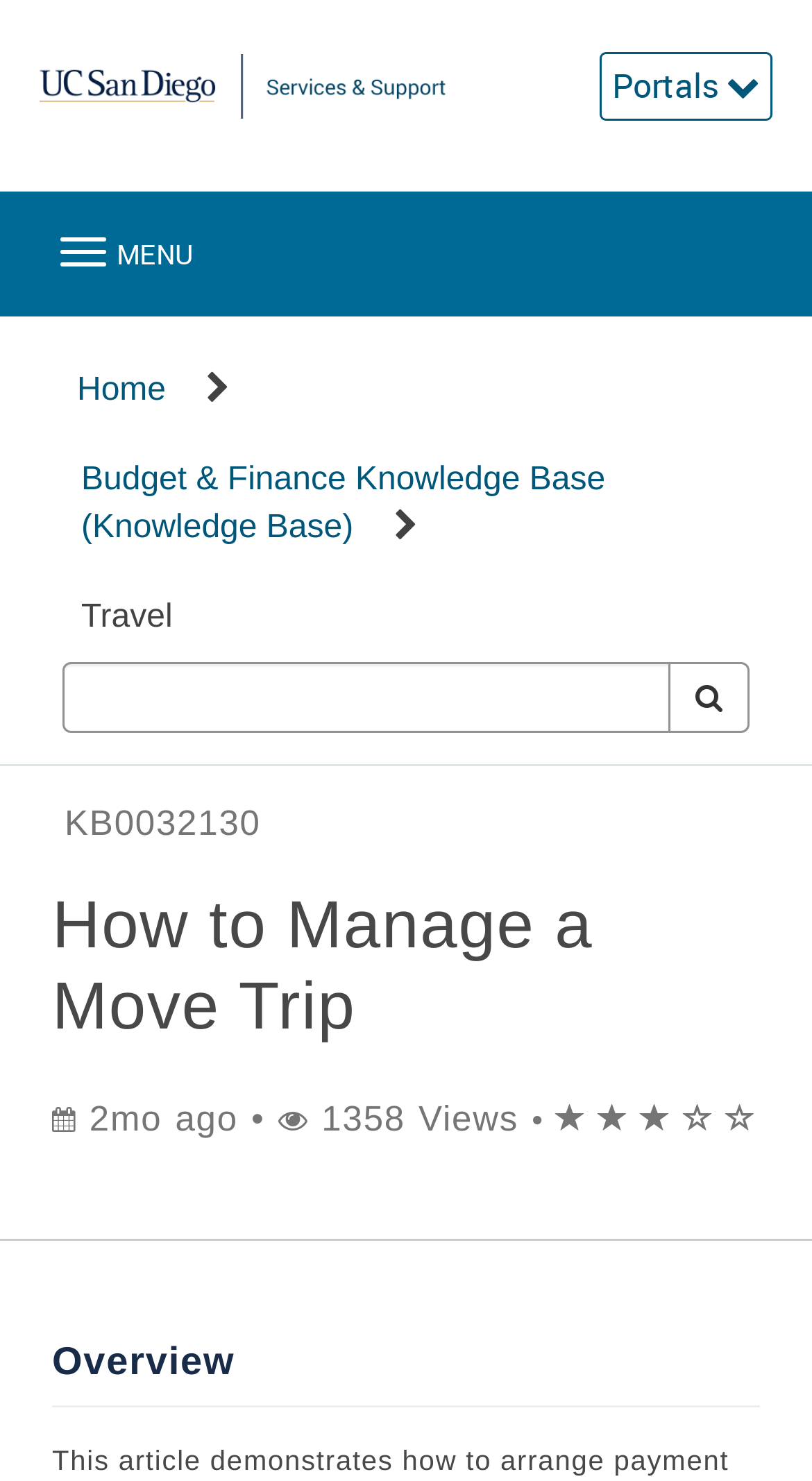What can be done with the search box?
Answer briefly with a single word or phrase based on the image.

Search